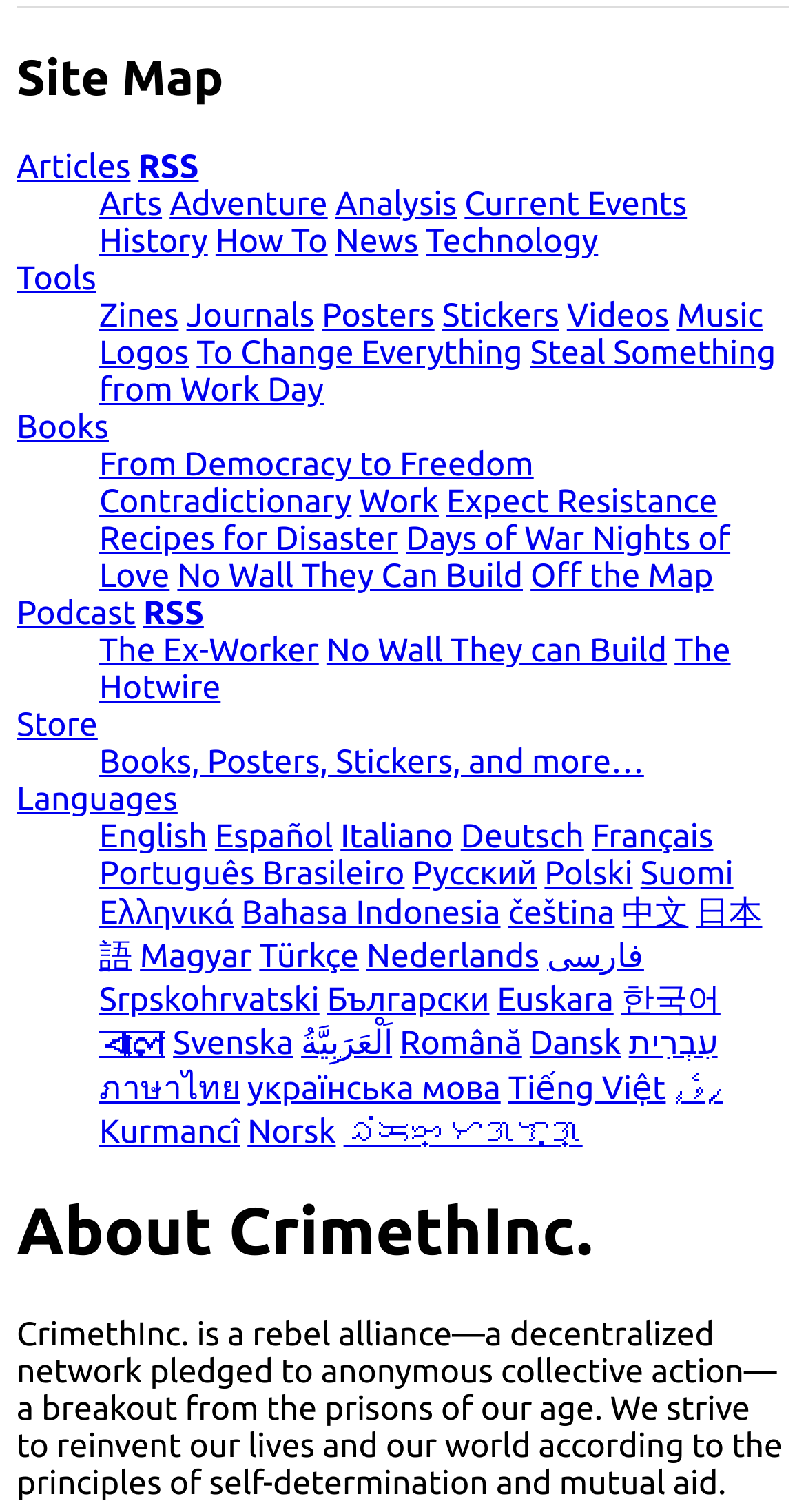What is the name of the podcast?
Give a comprehensive and detailed explanation for the question.

The name of the podcast can be found by looking at the links under the 'Podcast' category. The first link is 'The Ex-Worker', which suggests that this is the name of the podcast.